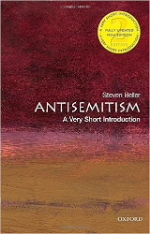Analyze the image and answer the question with as much detail as possible: 
What is the title of the book?

The title 'ANTISEMITISM' is prominently displayed in bold, striking letters on the book cover, as described in the caption.